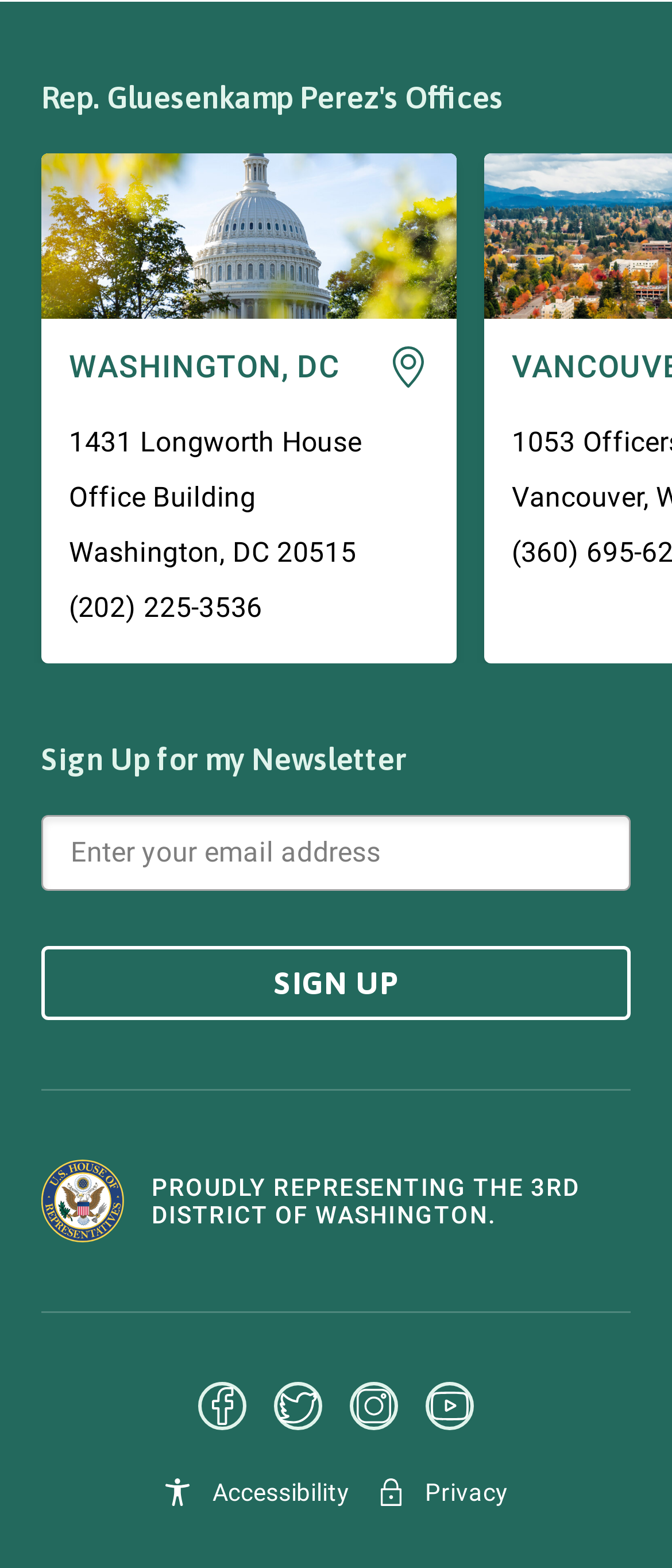Locate the bounding box coordinates of the UI element described by: "name="email" placeholder="Enter your email address"". The bounding box coordinates should consist of four float numbers between 0 and 1, i.e., [left, top, right, bottom].

[0.105, 0.526, 0.895, 0.562]